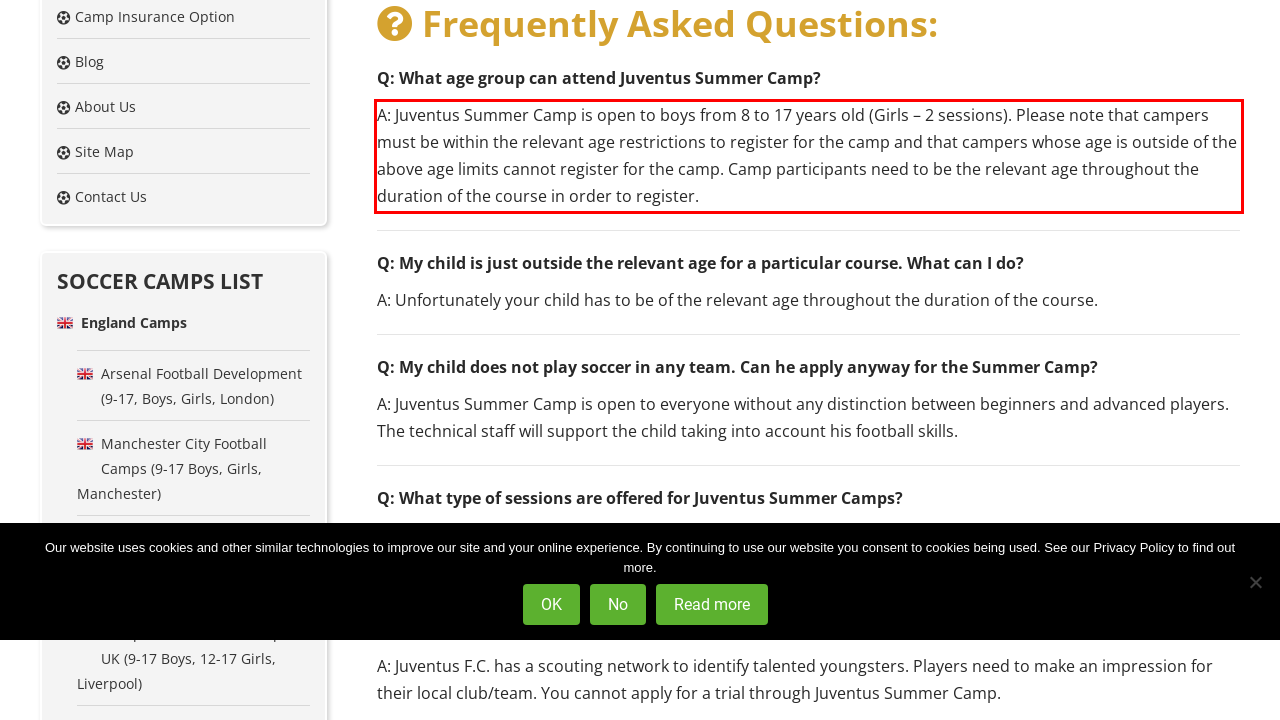Given a screenshot of a webpage containing a red bounding box, perform OCR on the text within this red bounding box and provide the text content.

A: Juventus Summer Camp is open to boys from 8 to 17 years old (Girls – 2 sessions). Please note that campers must be within the relevant age restrictions to register for the camp and that campers whose age is outside of the above age limits cannot register for the camp. Camp participants need to be the relevant age throughout the duration of the course in order to register.